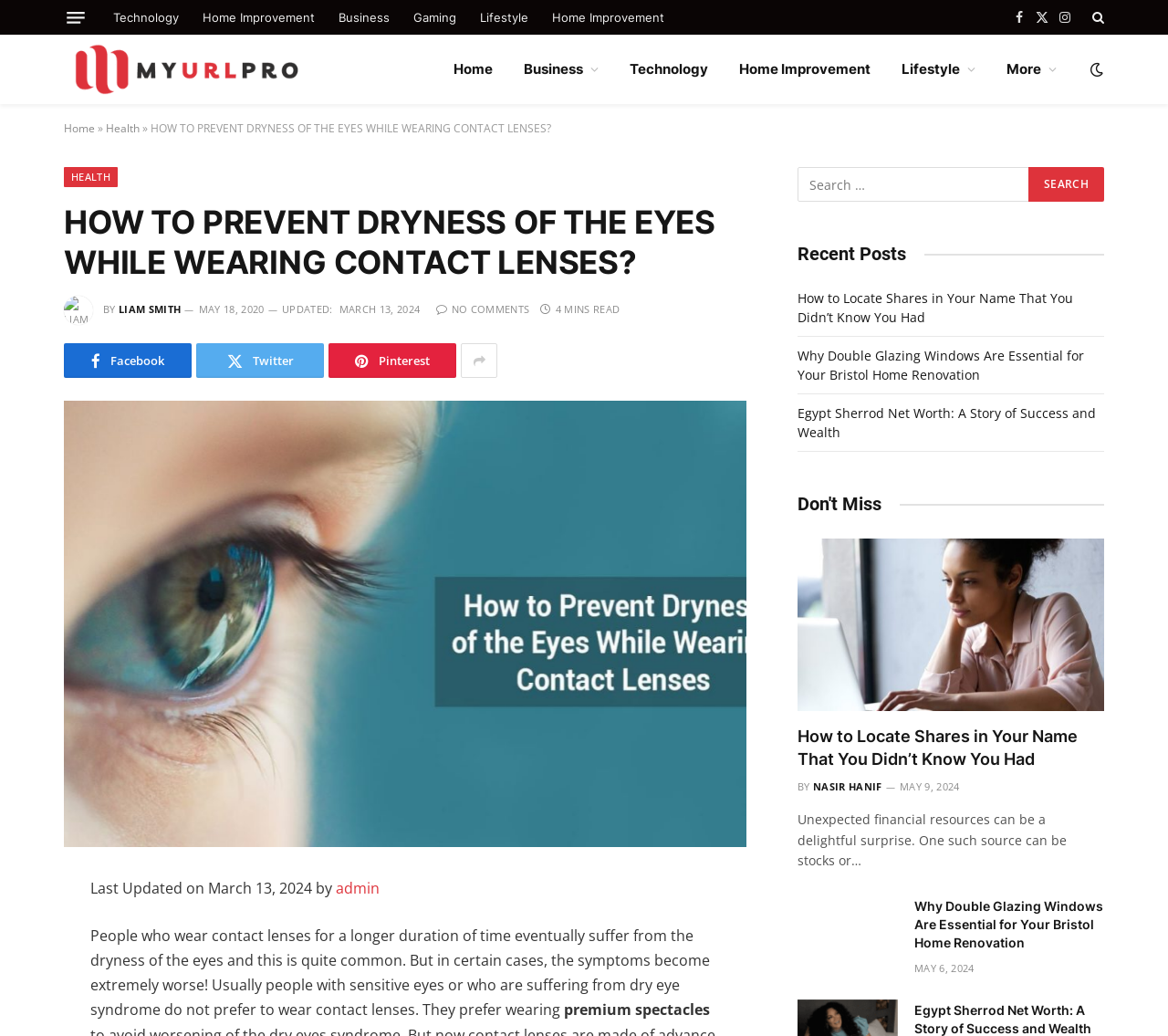Find and extract the text of the primary heading on the webpage.

HOW TO PREVENT DRYNESS OF THE EYES WHILE WEARING CONTACT LENSES?